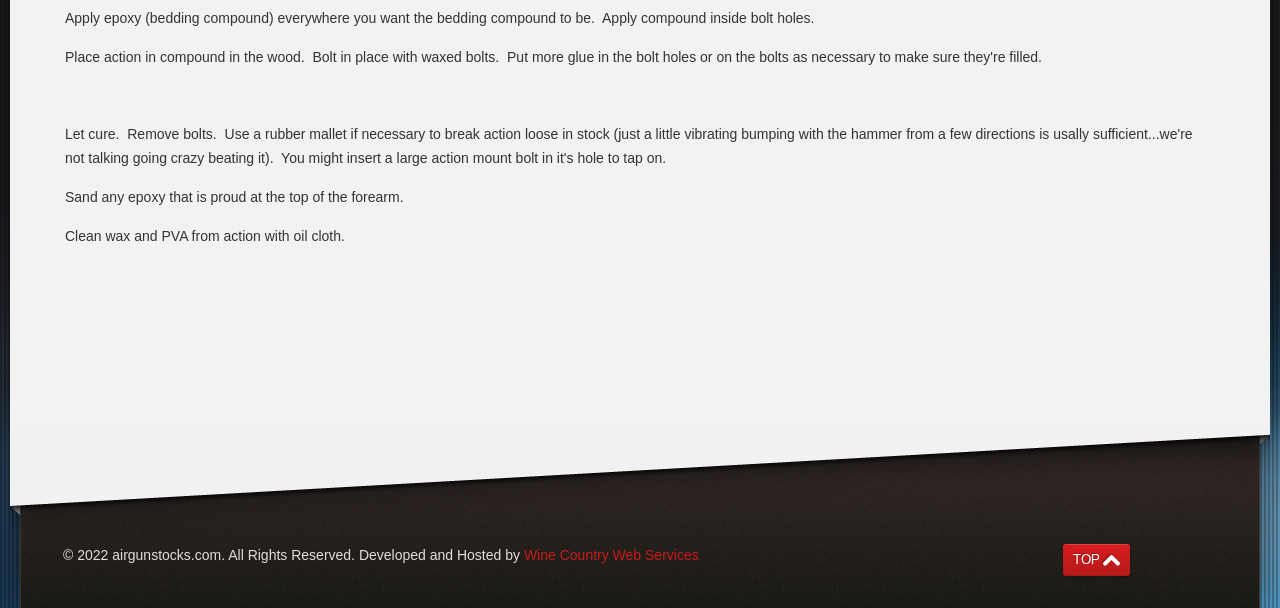Determine the bounding box coordinates (top-left x, top-left y, bottom-right x, bottom-right y) of the UI element described in the following text: TOP

[0.83, 0.894, 0.883, 0.947]